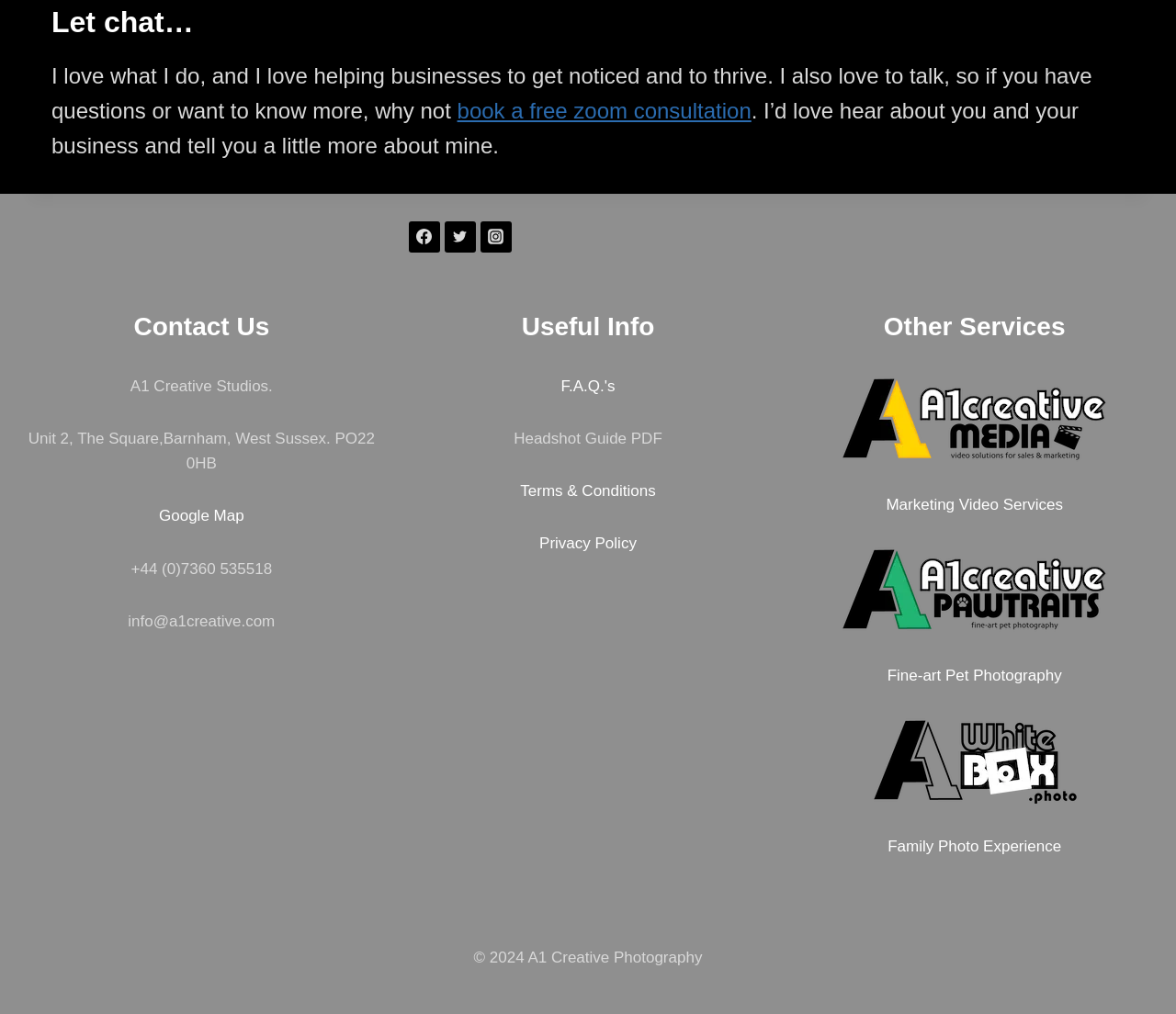What other services are offered by the studio? Examine the screenshot and reply using just one word or a brief phrase.

Marketing Video Services, Fine-art Pet Photography, Family Photo Experience